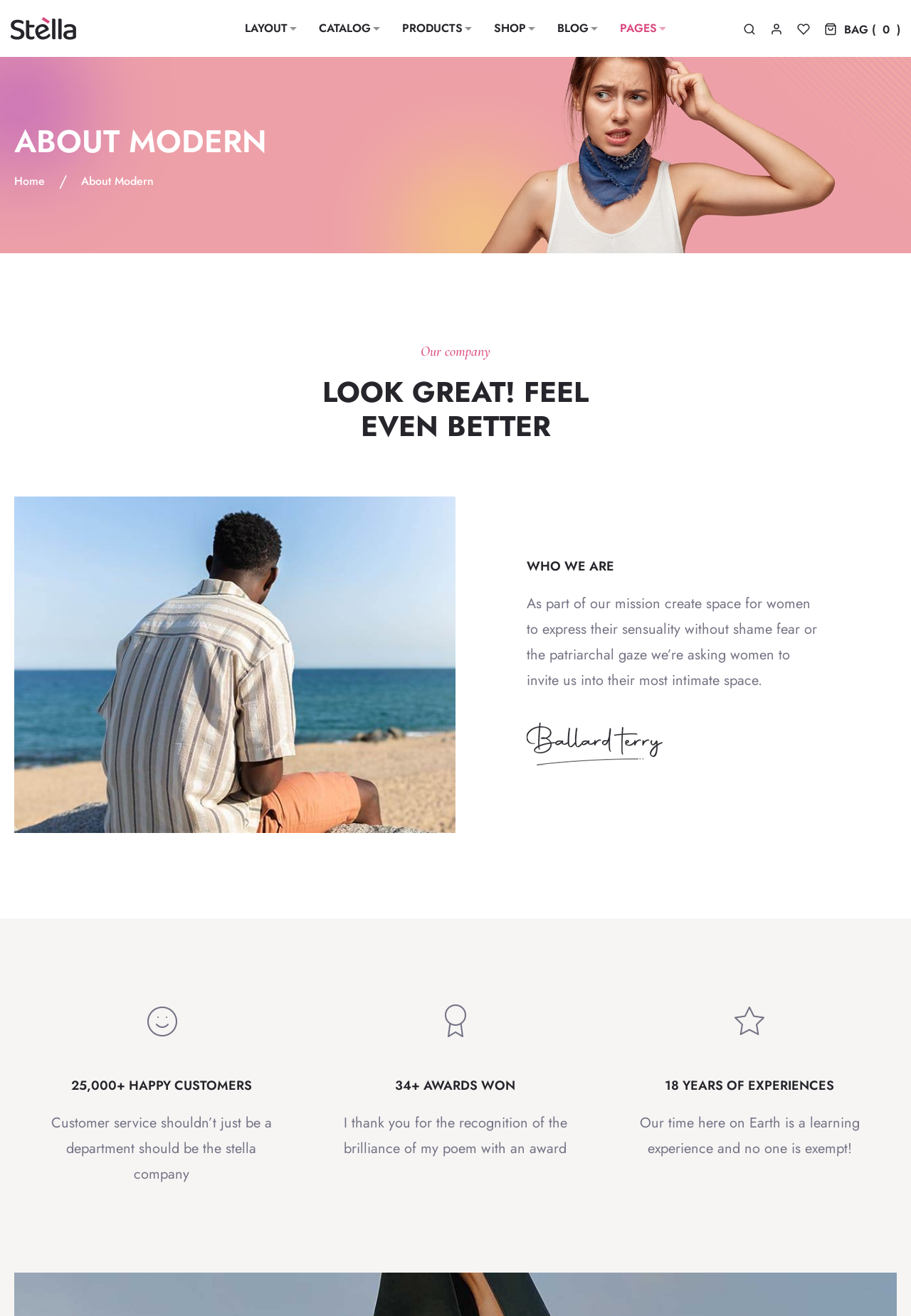Can you determine the bounding box coordinates of the area that needs to be clicked to fulfill the following instruction: "Share this page"?

None